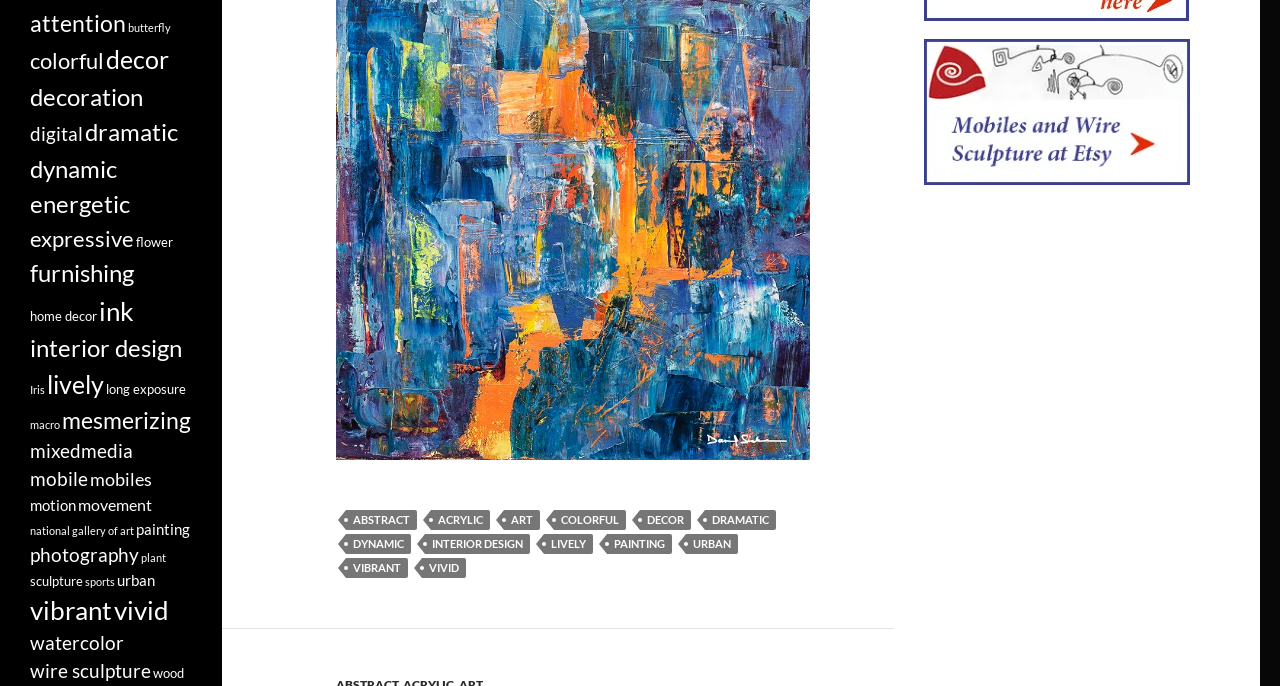Determine the bounding box coordinates for the UI element matching this description: "national gallery of art".

[0.023, 0.763, 0.105, 0.782]